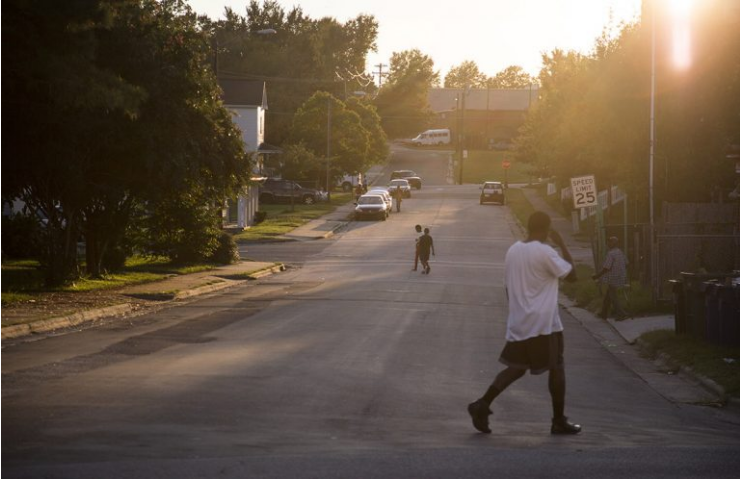What is the atmosphere in the scene?
Utilize the information in the image to give a detailed answer to the question.

The caption describes the scene as 'serene', 'leisurely', and 'peaceful', which collectively create a relaxed atmosphere. Additionally, the 'warm glow of the setting sun' and 'lush greenery' contribute to a calming ambiance.